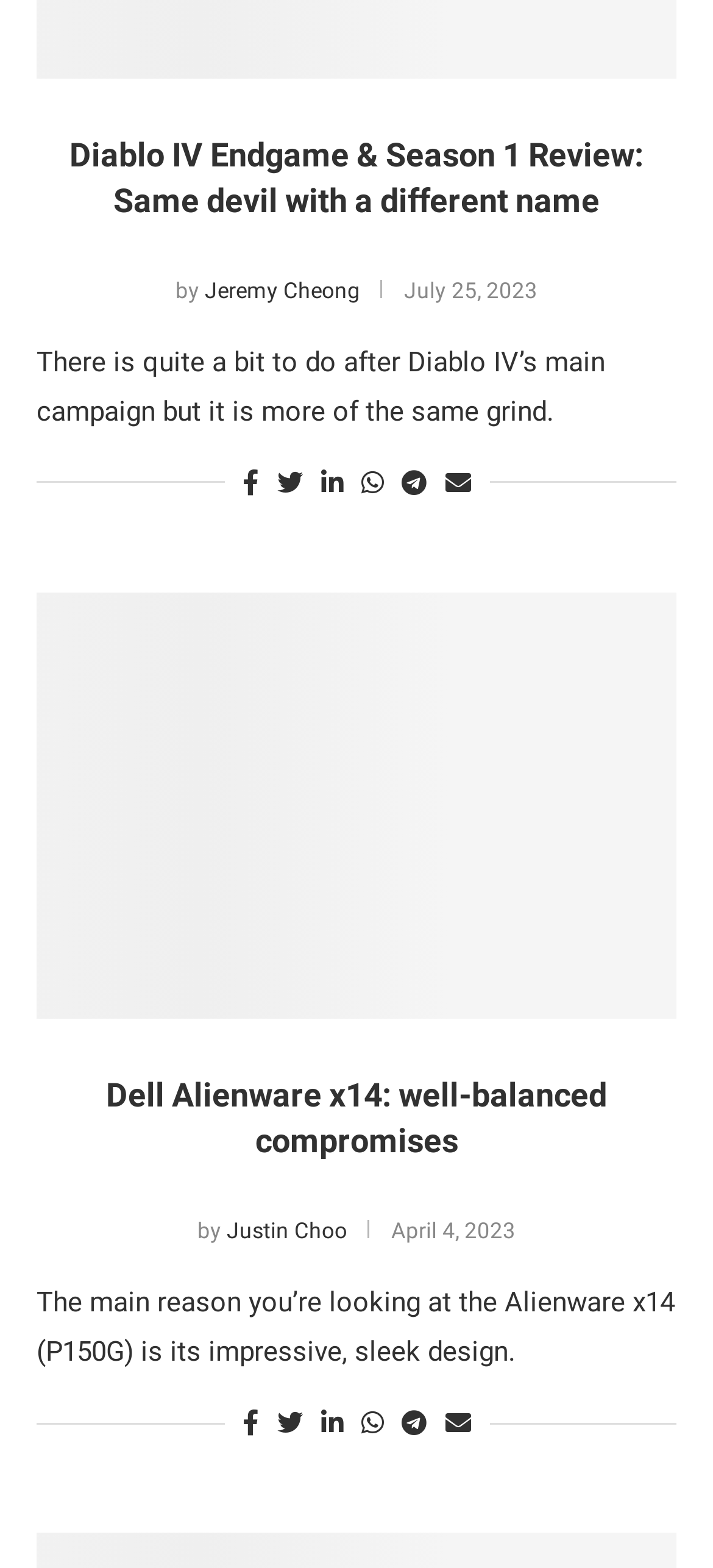What is the main topic of the second article?
Using the visual information from the image, give a one-word or short-phrase answer.

Dell Alienware x14